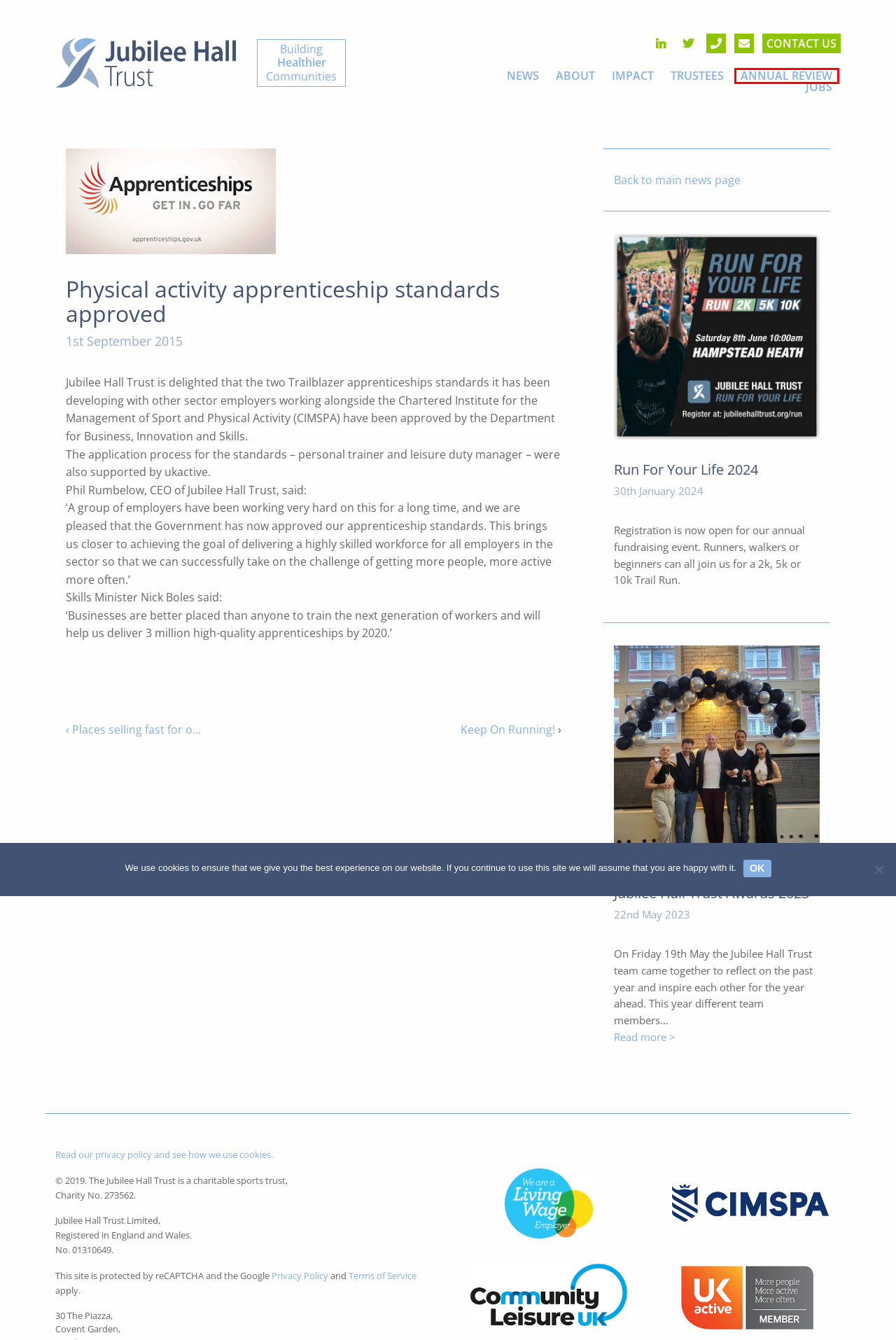You are presented with a screenshot of a webpage containing a red bounding box around an element. Determine which webpage description best describes the new webpage after clicking on the highlighted element. Here are the candidates:
A. Run For Your Life 2024 - Jubilee Hall Trust
B. Jubilee Hall Trust Awards 2023 - Jubilee Hall Trust
C. Work for us - Jubilee Hall Trust
D. Keep On Running! - Jubilee Hall Trust
E. Places selling fast for our 10k charity run on Hampstead Heath! - Jubilee Hall Trust
F. Our Trustees - Jubilee Hall Trust
G. Our impact - Jubilee Hall Trust
H. Annual Review - Jubilee Hall Trust

H